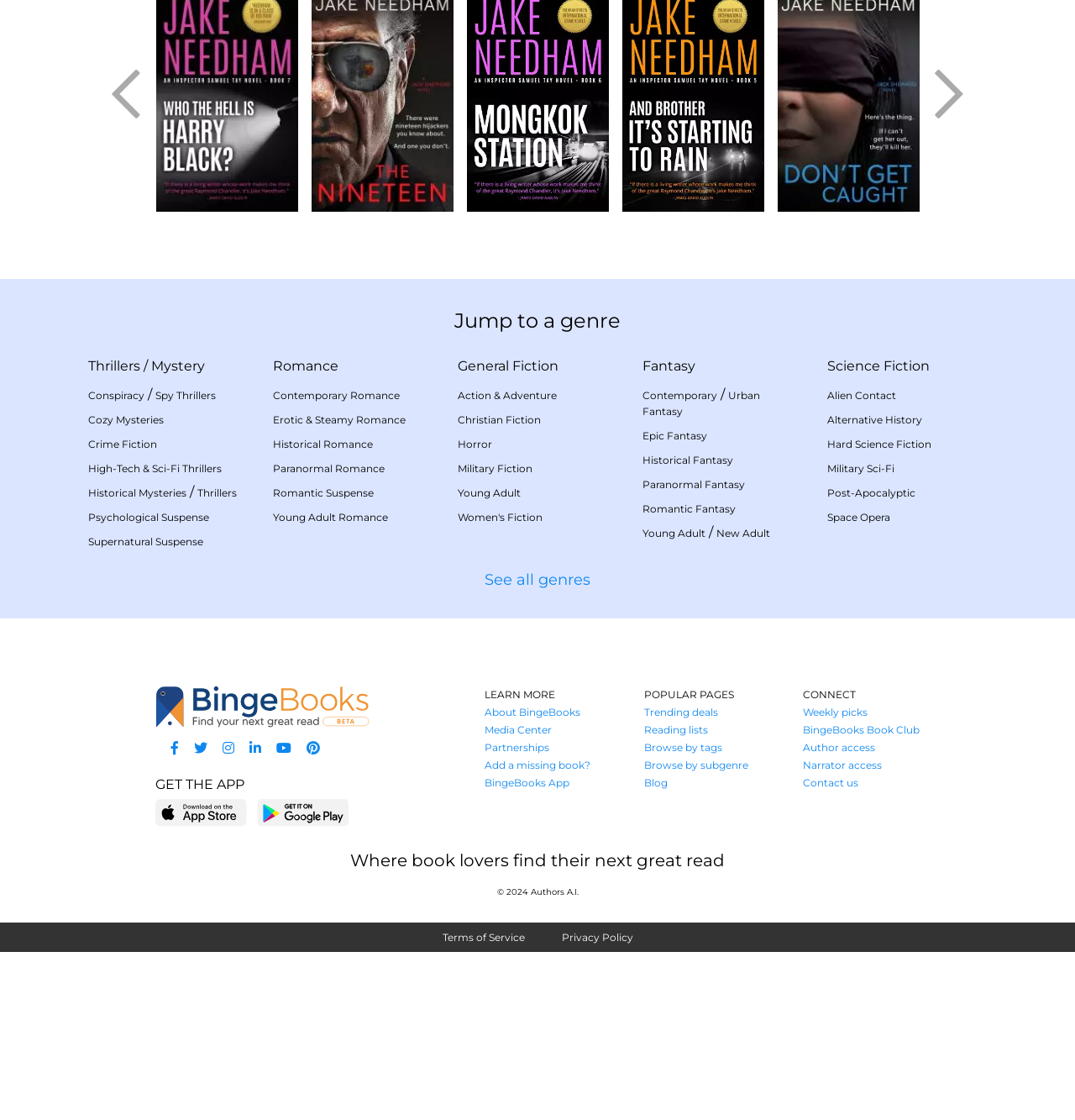Please identify the bounding box coordinates of the clickable element to fulfill the following instruction: "Browse Thrillers". The coordinates should be four float numbers between 0 and 1, i.e., [left, top, right, bottom].

[0.082, 0.319, 0.13, 0.334]